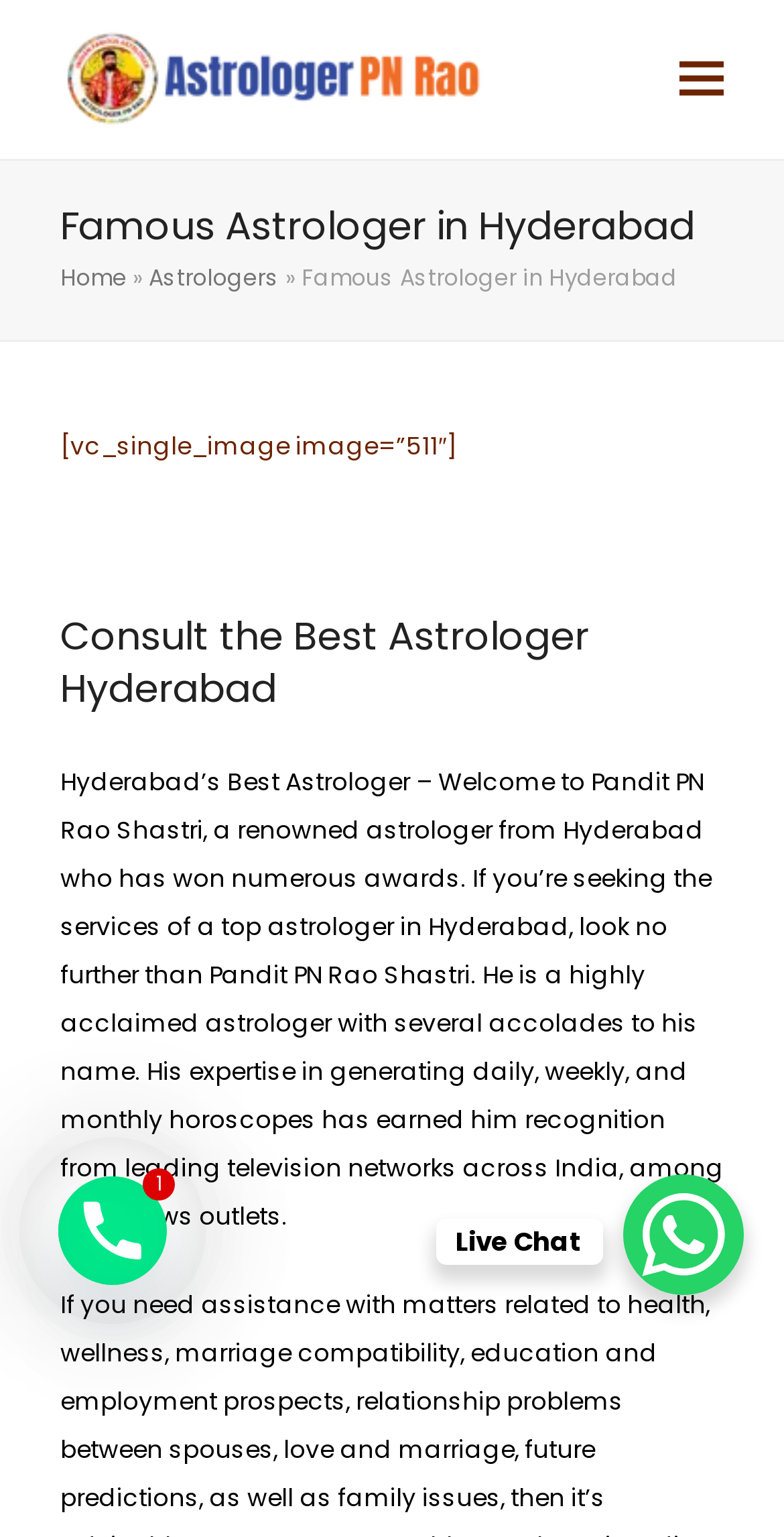Identify the bounding box for the UI element described as: "1". Ensure the coordinates are four float numbers between 0 and 1, formatted as [left, top, right, bottom].

[0.074, 0.765, 0.213, 0.836]